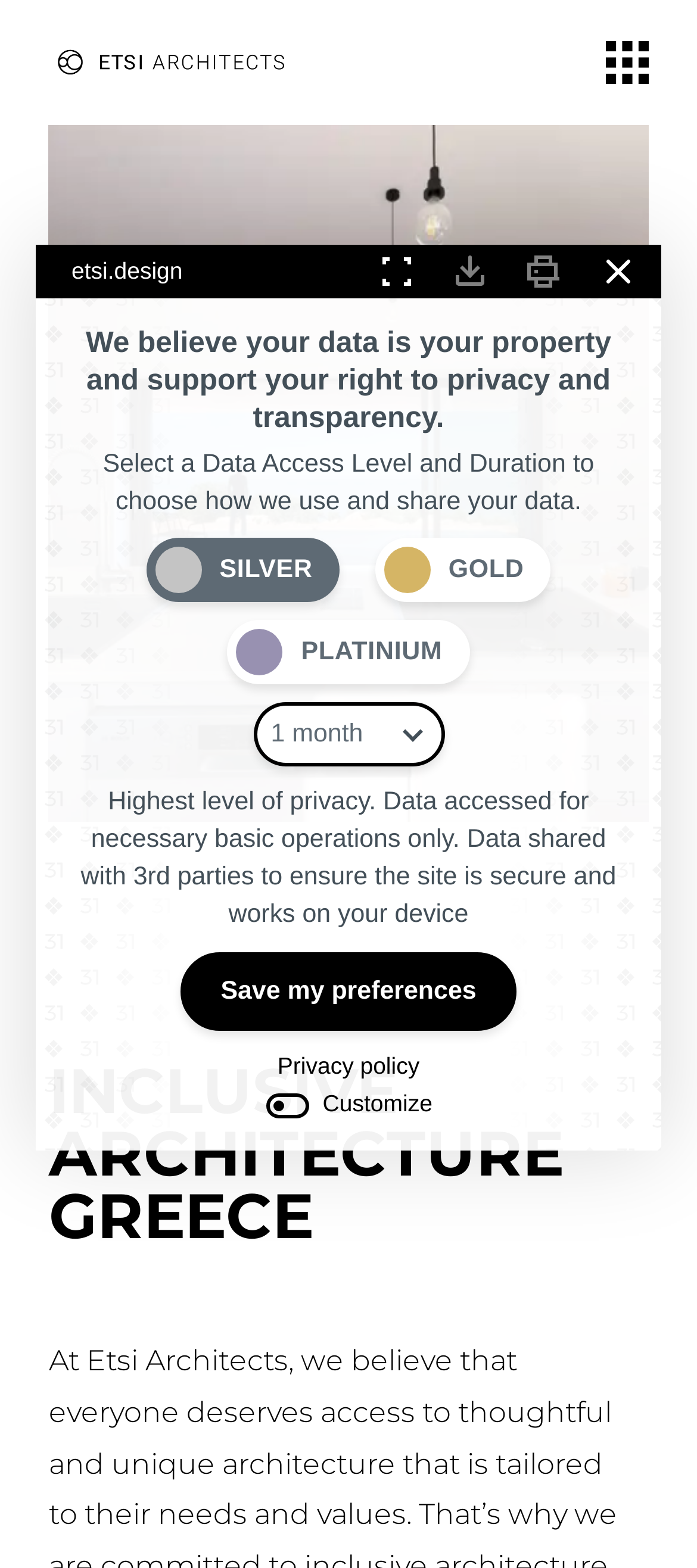What is the theme of the webpage?
Using the details from the image, give an elaborate explanation to answer the question.

The webpage appears to be focused on inclusive architecture, as indicated by the heading 'INCLUSIVE ARCHITECTURE GREECE' and the overall design and content of the webpage.